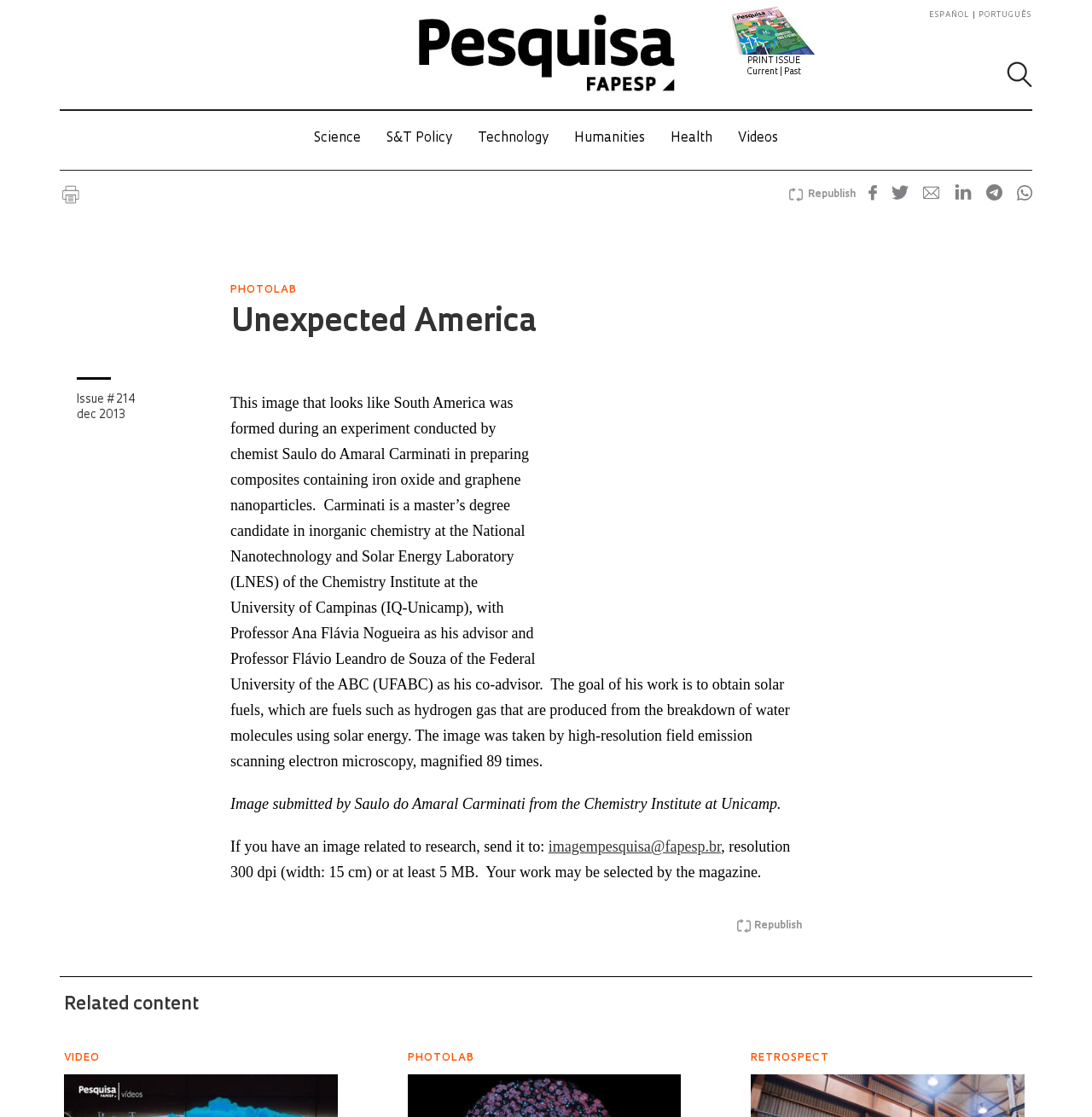Please identify the bounding box coordinates for the region that you need to click to follow this instruction: "View the image".

[0.508, 0.353, 0.734, 0.557]